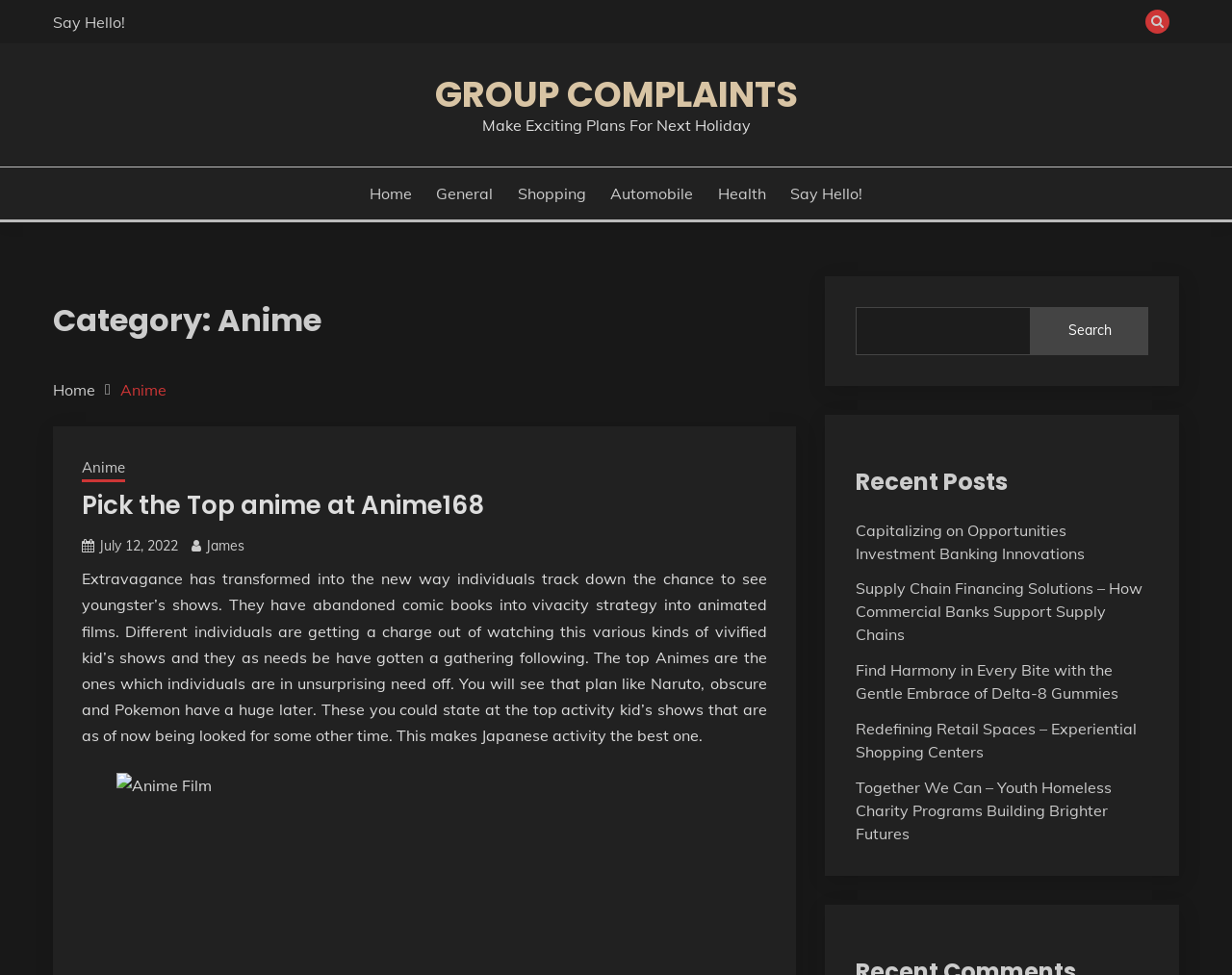Identify the bounding box coordinates necessary to click and complete the given instruction: "Click the 'Say Hello!' link".

[0.043, 0.012, 0.102, 0.032]